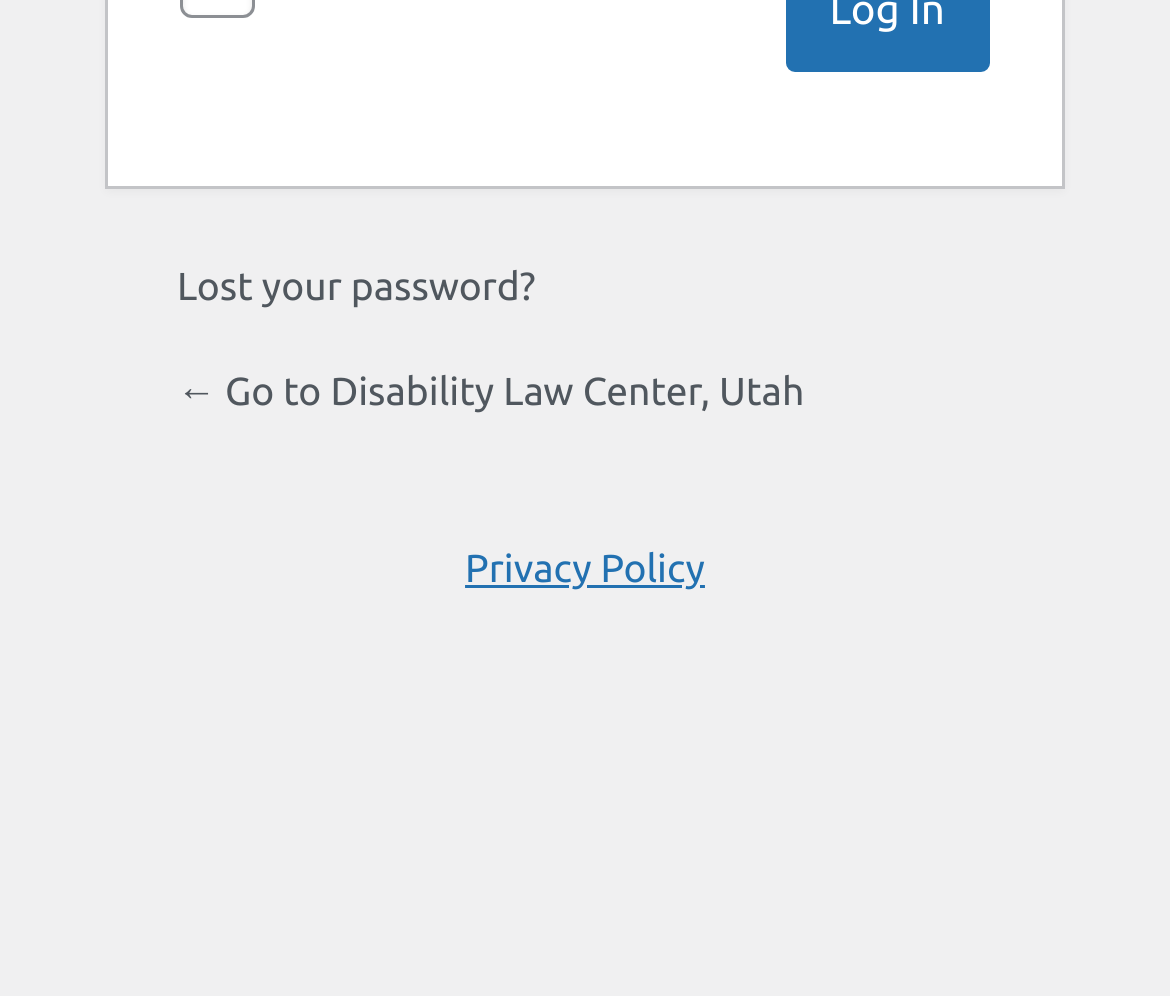Find and provide the bounding box coordinates for the UI element described here: "Lost your password?". The coordinates should be given as four float numbers between 0 and 1: [left, top, right, bottom].

[0.151, 0.267, 0.458, 0.309]